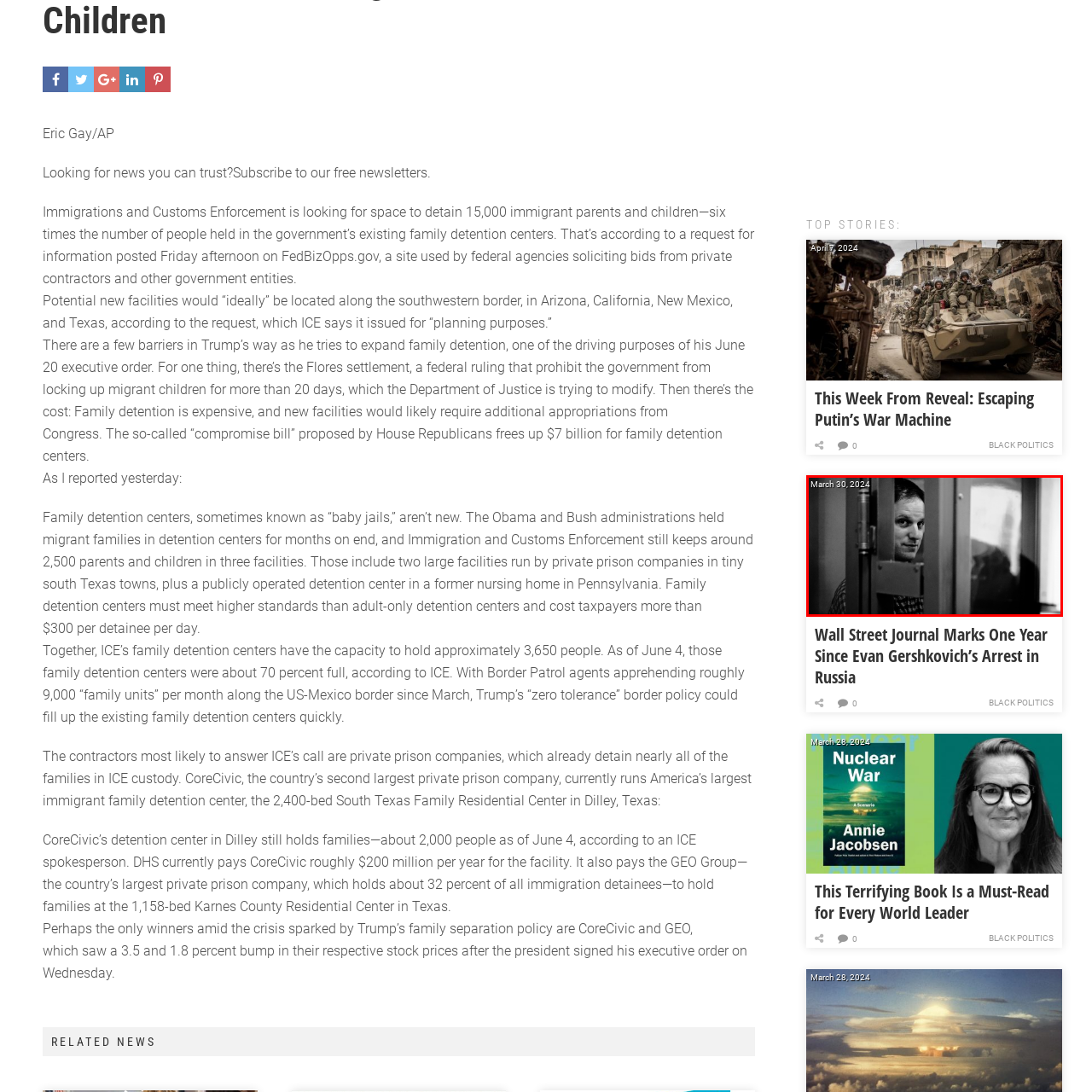Concentrate on the image bordered by the red line and give a one-word or short phrase answer to the following question:
What is the title of the article this image is part of?

Wall Street Journal Marks One Year Since Evan Gershkovich’s Arrest in Russia